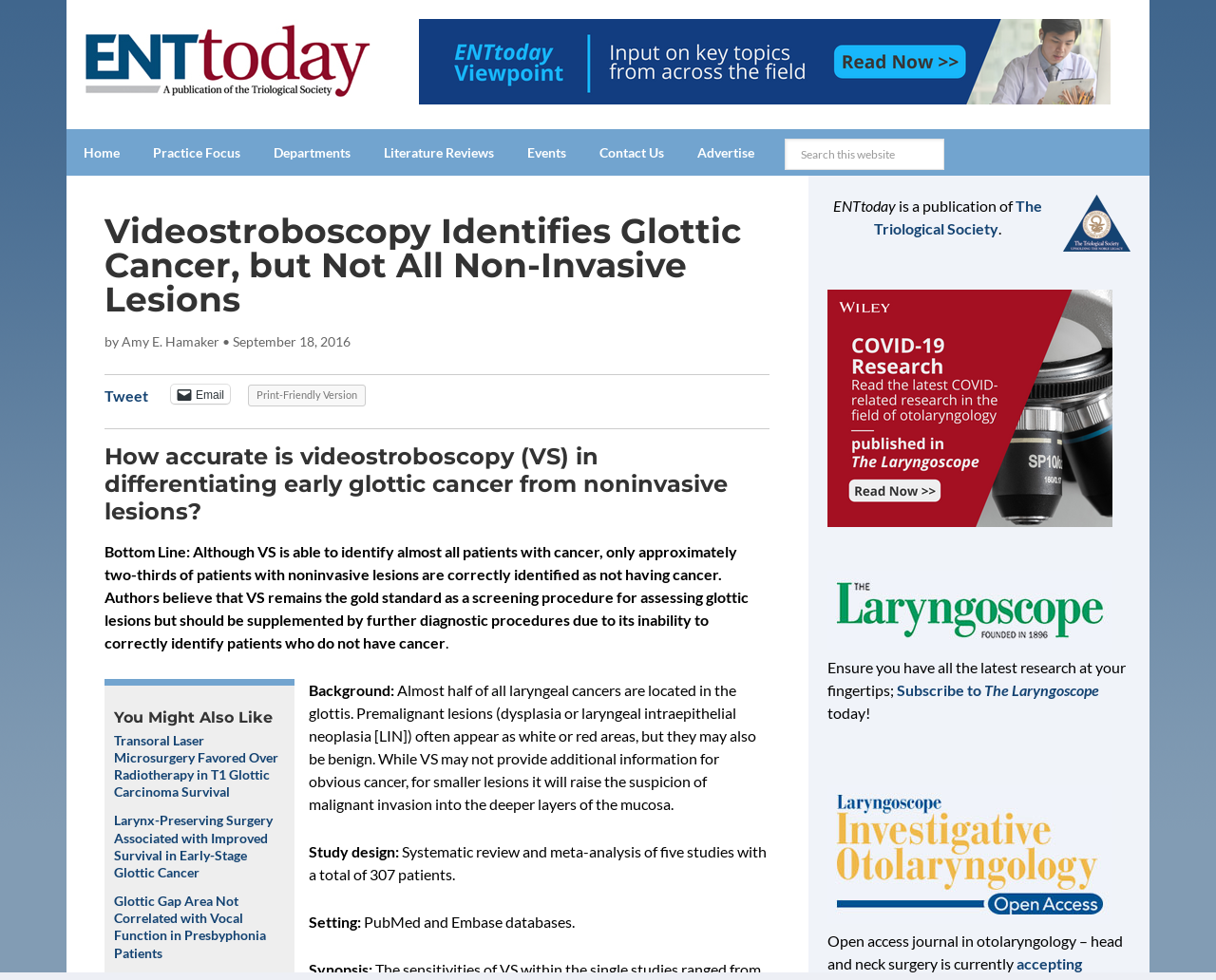Please give a short response to the question using one word or a phrase:
What is the name of the journal mentioned in the webpage?

The Laryngoscope